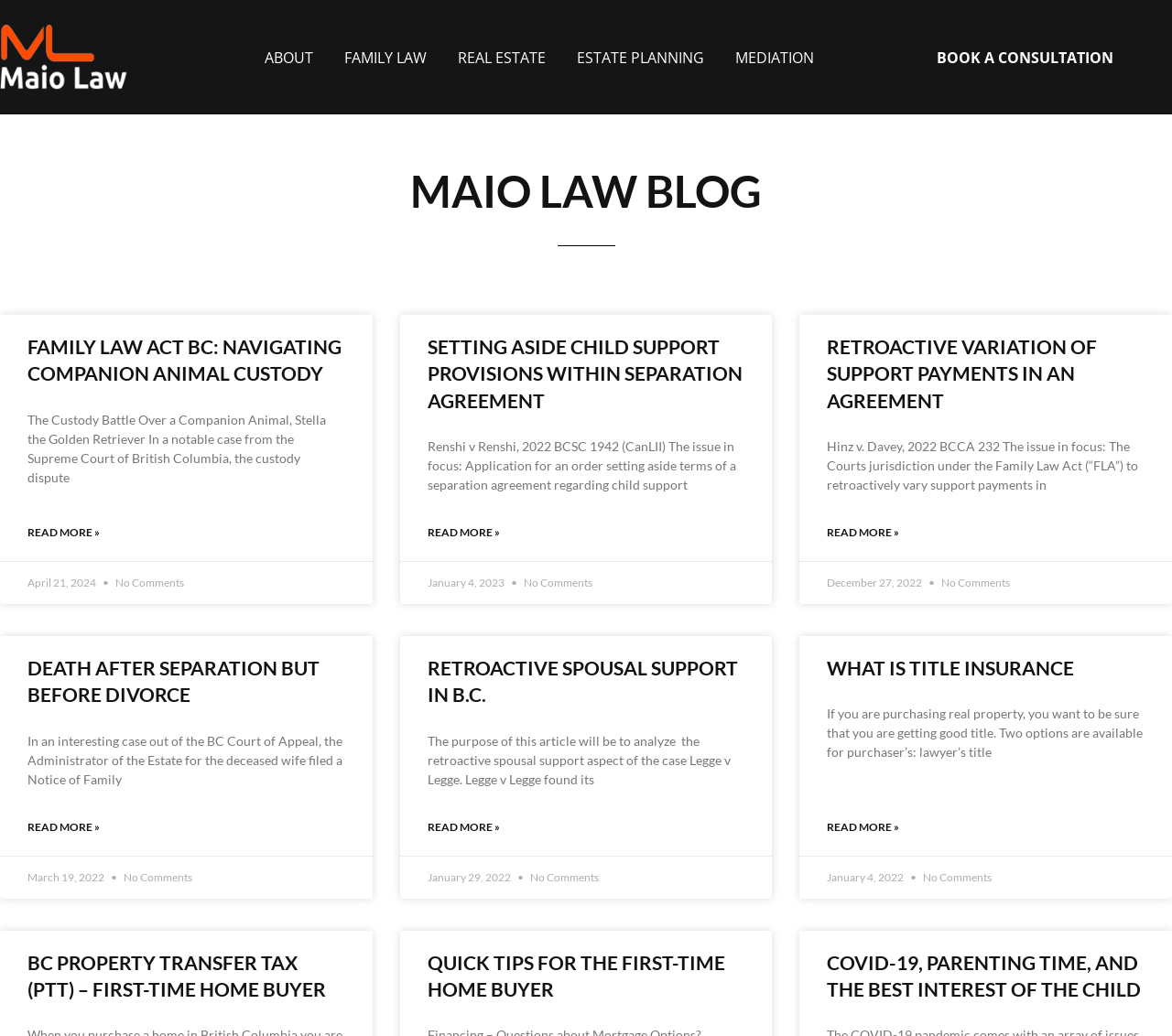Explain the webpage's design and content in an elaborate manner.

The webpage is about Maio Law, a law firm that specializes in family law, real estate, and estate planning. At the top of the page, there is a navigation menu with links to different sections of the website, including "About", "Family Law", "Real Estate", "Estate Planning", and "Mediation". 

Below the navigation menu, there is a prominent call-to-action button "BOOK A CONSULTATION" that encourages visitors to schedule a consultation with the law firm.

The main content of the webpage is a blog section titled "MAIO LAW BLOG" that features several articles related to family law, real estate, and estate planning. Each article has a heading, a brief summary, and a "Read more" link that leads to the full article. The articles are arranged in a grid layout, with three columns and multiple rows.

The articles cover a range of topics, including child support, family law act, companion animal custody, setting aside child support provisions, retroactive variation of support payments, death after separation but before divorce, retroactive spousal support, title insurance, and property transfer tax. Each article has a date stamp and a "No Comments" label, indicating that there are no comments on the article.

Overall, the webpage is well-organized and easy to navigate, with a clear focus on providing informative content related to family law, real estate, and estate planning.